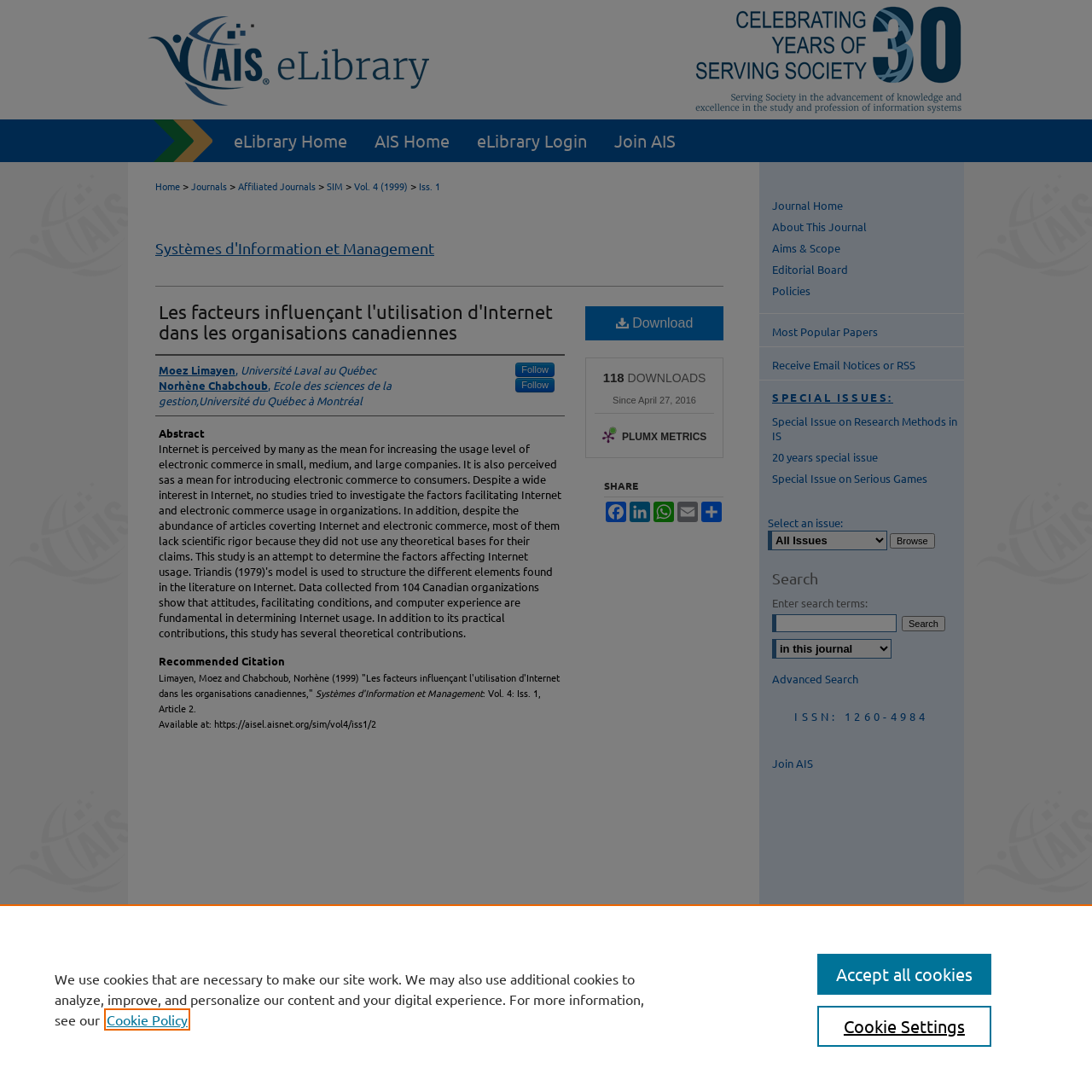Please determine the bounding box coordinates of the element's region to click in order to carry out the following instruction: "Click the 'learn more about cookies' button". The coordinates should be four float numbers between 0 and 1, i.e., [left, top, right, bottom].

None